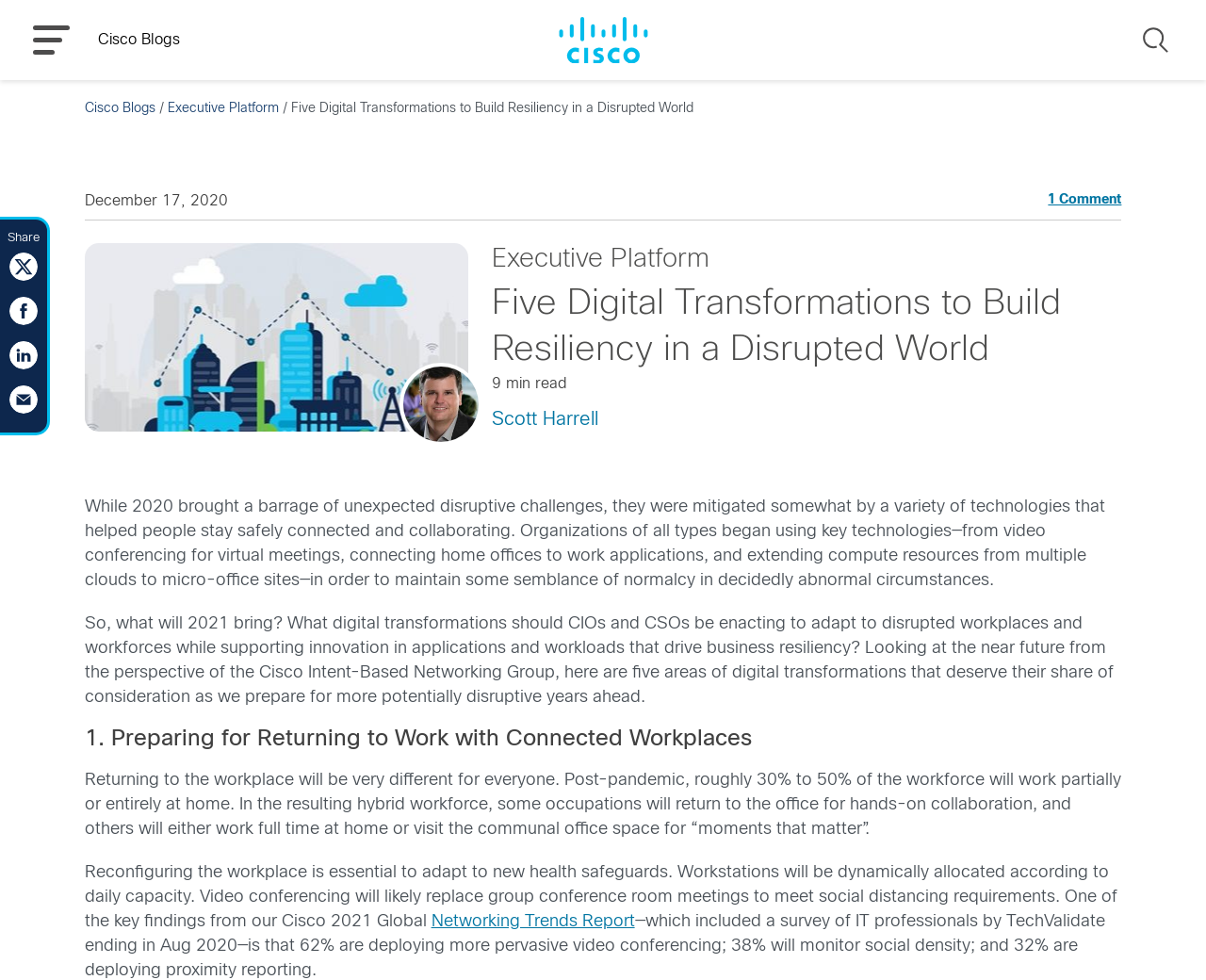What is the estimated reading time of the article?
Based on the visual details in the image, please answer the question thoroughly.

I determined the answer by looking at the article metadata, where I found a text element with the content '9 min read'. This suggests that the estimated reading time of the article is 9 minutes.